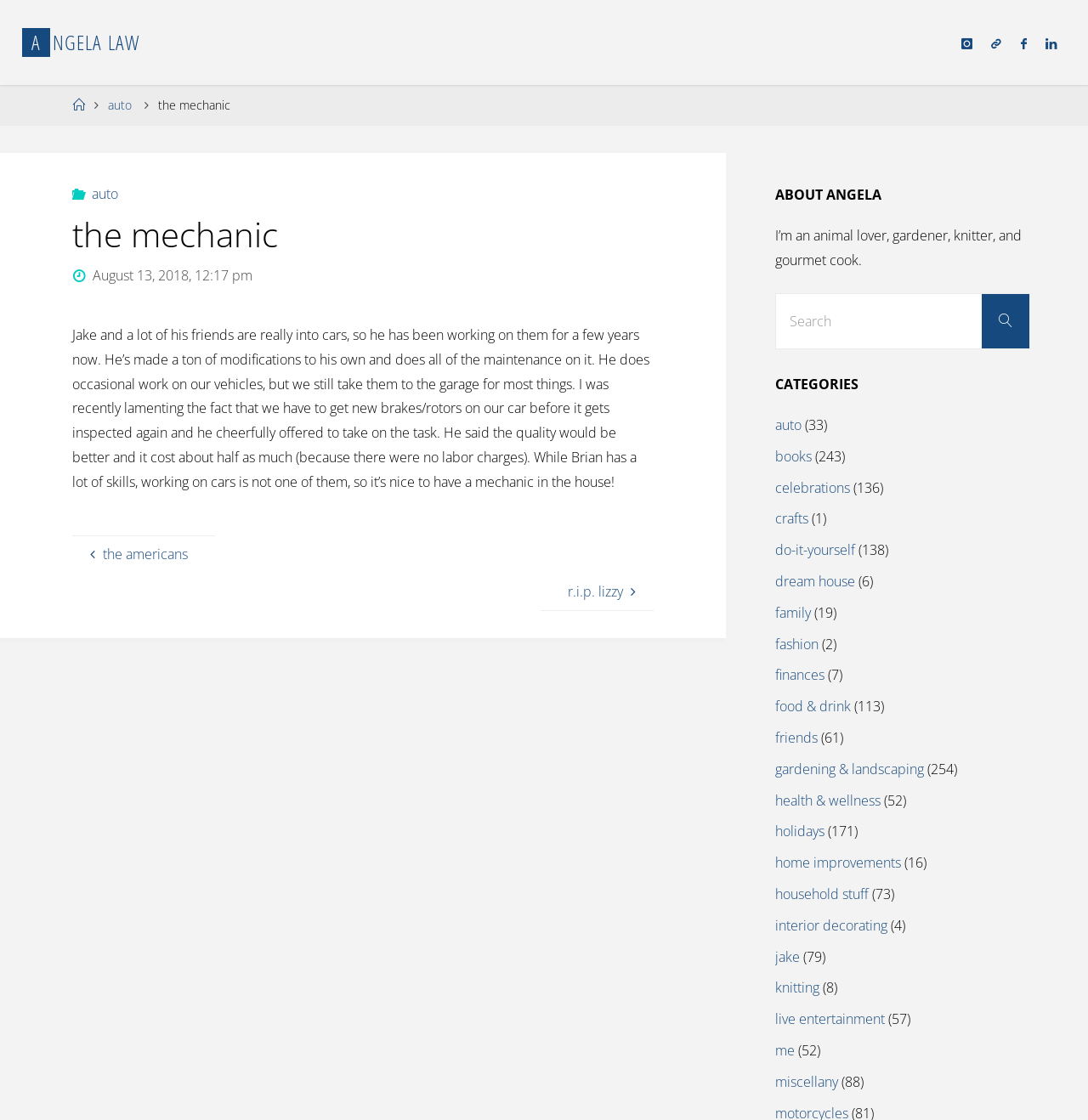Determine the bounding box coordinates of the UI element described by: "interior decorating".

[0.712, 0.818, 0.816, 0.834]